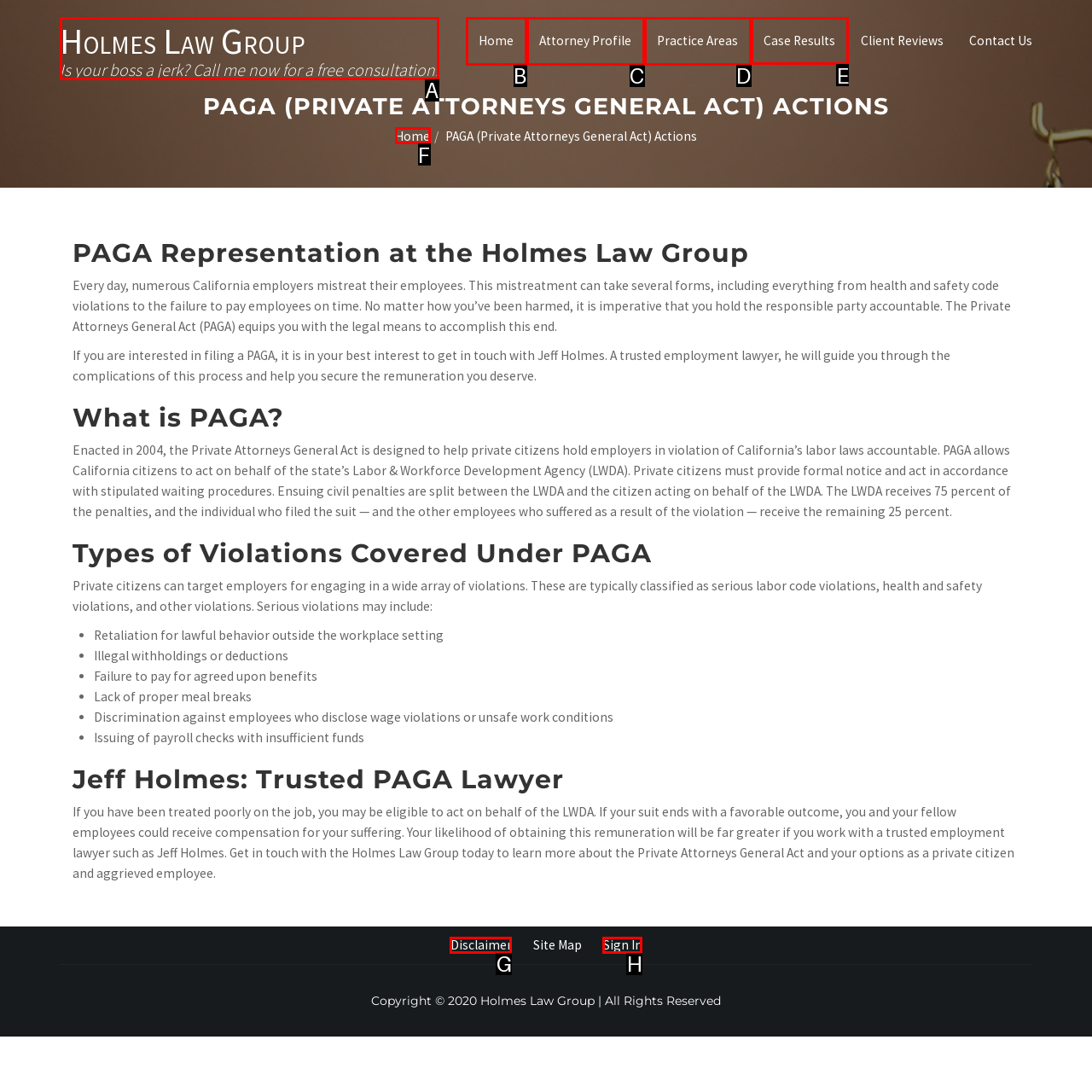Select the letter associated with the UI element you need to click to perform the following action: View the 'Pool1.jpg' image
Reply with the correct letter from the options provided.

None